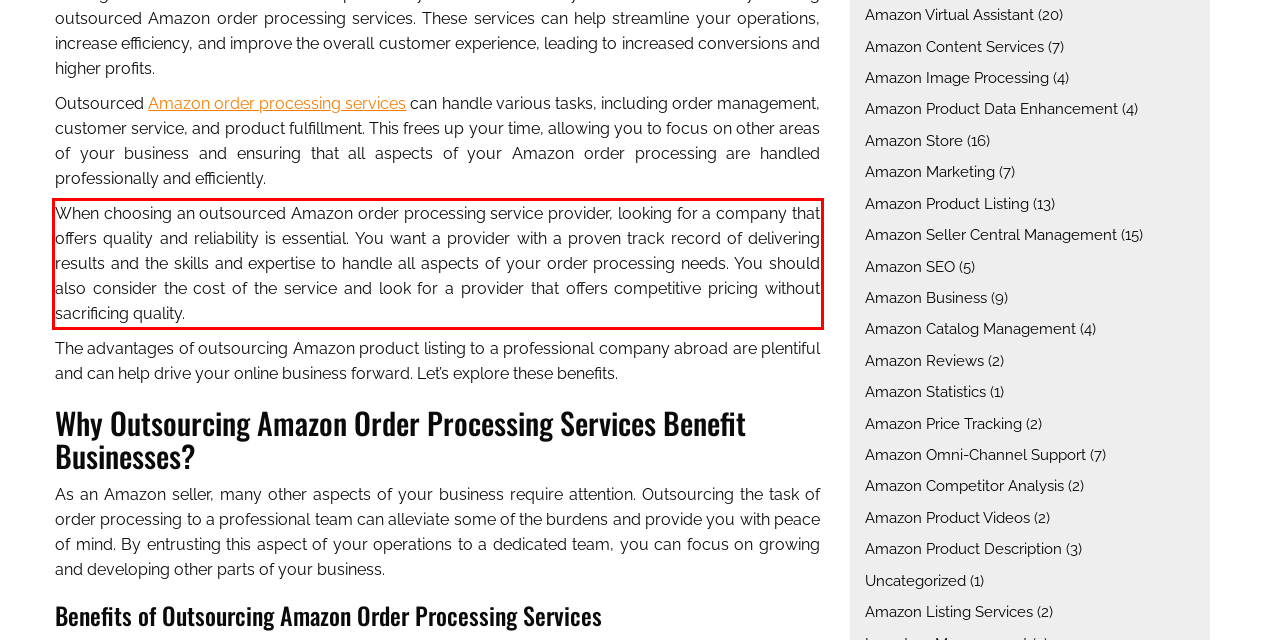Using the webpage screenshot, recognize and capture the text within the red bounding box.

When choosing an outsourced Amazon order processing service provider, looking for a company that offers quality and reliability is essential. You want a provider with a proven track record of delivering results and the skills and expertise to handle all aspects of your order processing needs. You should also consider the cost of the service and look for a provider that offers competitive pricing without sacrificing quality.